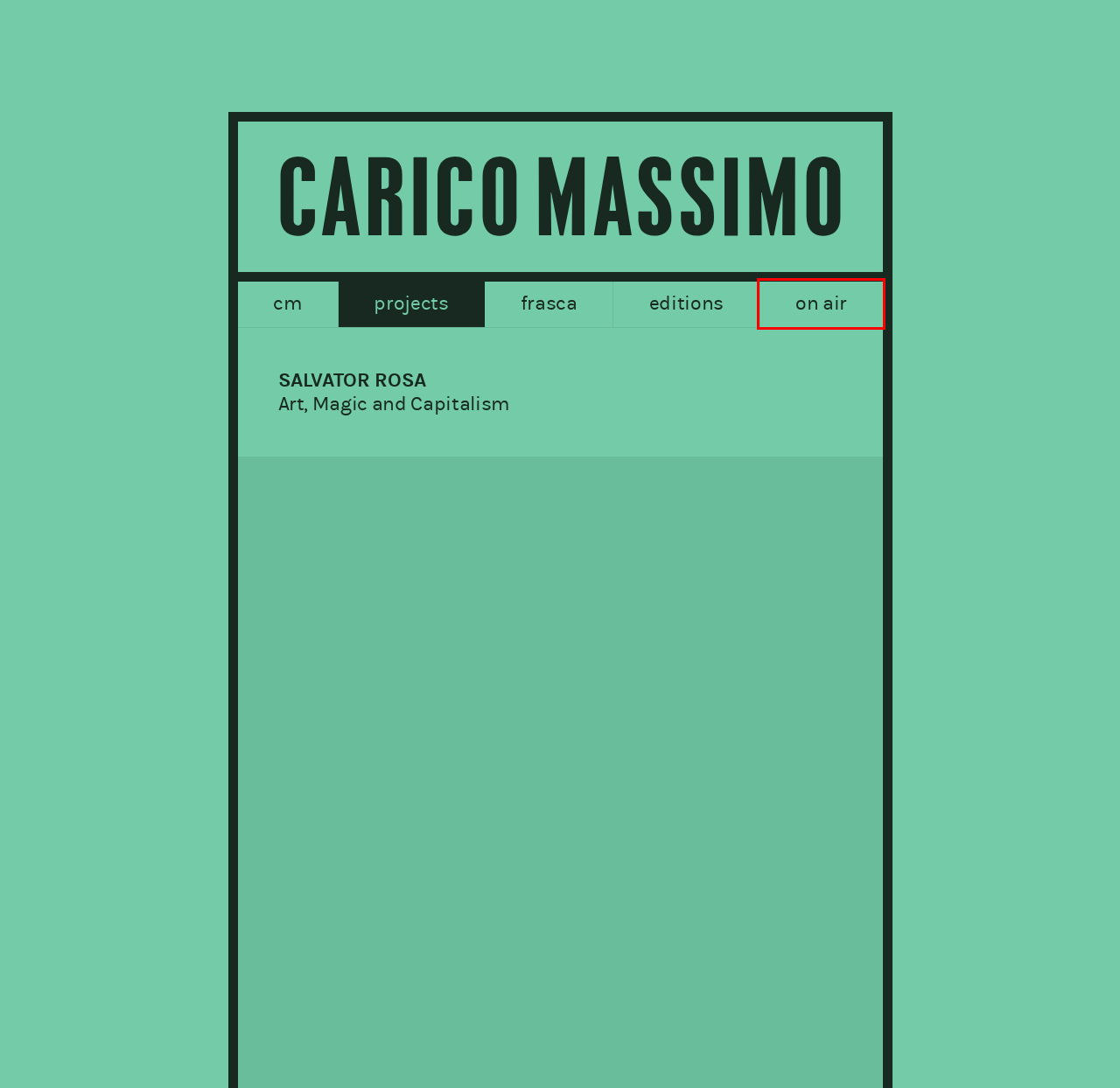You are given a screenshot depicting a webpage with a red bounding box around a UI element. Select the description that best corresponds to the new webpage after clicking the selected element. Here are the choices:
A. on air – Carico Massimo Associazione Culturale
B. Salvator Rosa AMC – Carico Massimo Associazione Culturale
C. OKNO studio
D. Carico Massimo Associazione Culturale
E. cm – Carico Massimo Associazione Culturale
F. editions – Carico Massimo Associazione Culturale
G. projects – Carico Massimo Associazione Culturale
H. frasca – Carico Massimo Associazione Culturale

A